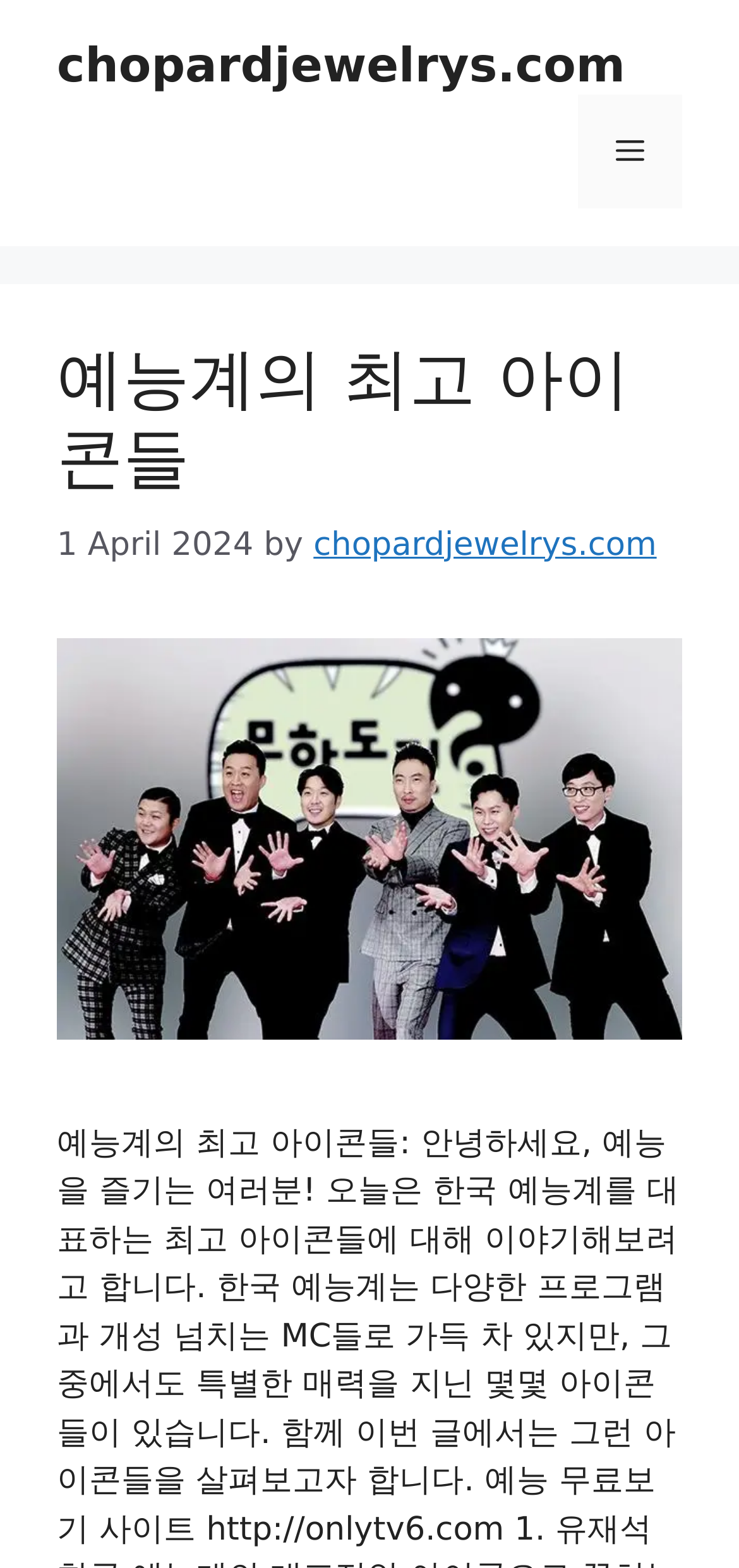Please find the bounding box coordinates (top-left x, top-left y, bottom-right x, bottom-right y) in the screenshot for the UI element described as follows: alt="예능계의 최고 아이콘들"

[0.077, 0.645, 0.923, 0.67]